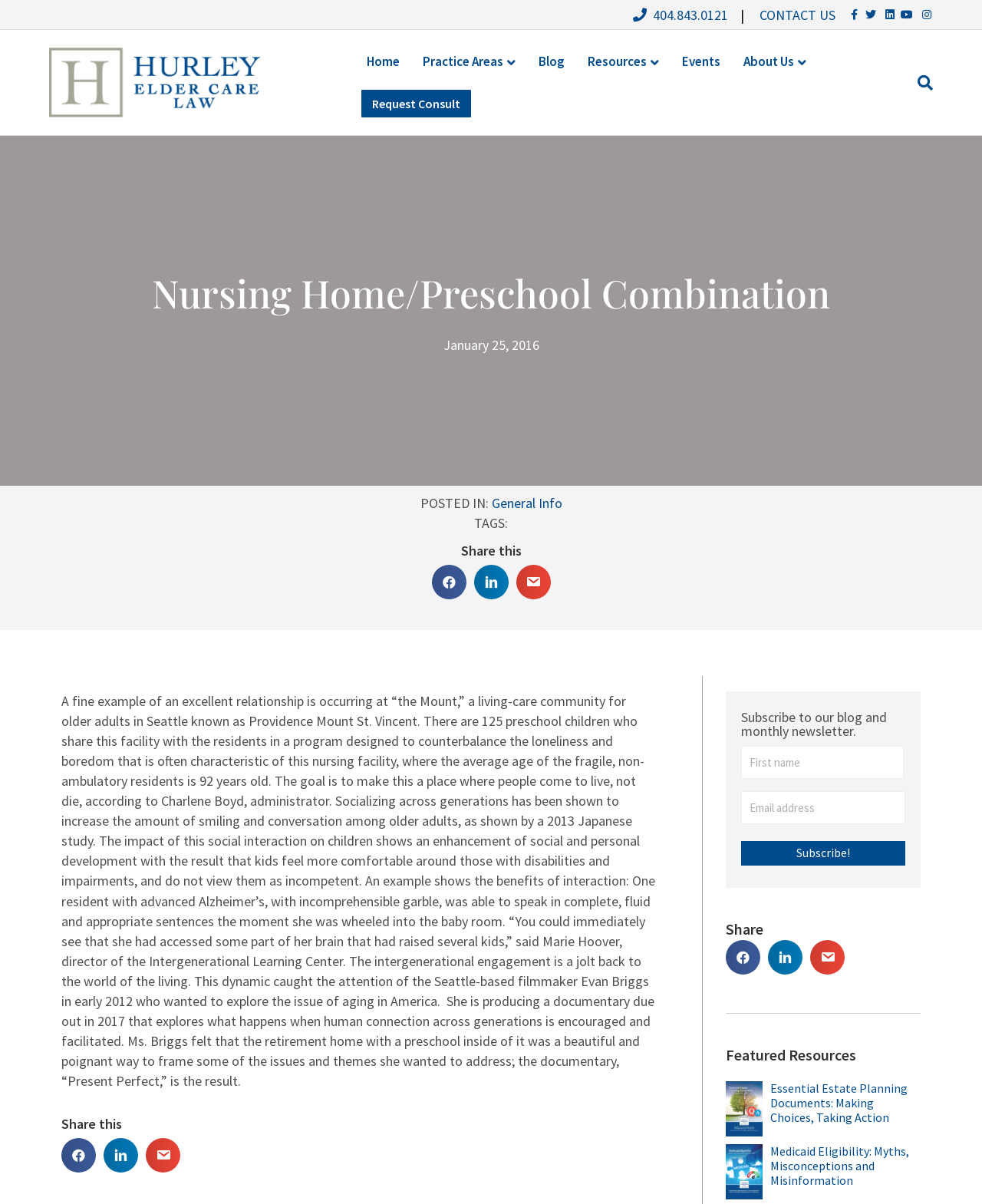Using the given element description, provide the bounding box coordinates (top-left x, top-left y, bottom-right x, bottom-right y) for the corresponding UI element in the screenshot: Share on Facebook

[0.062, 0.945, 0.098, 0.974]